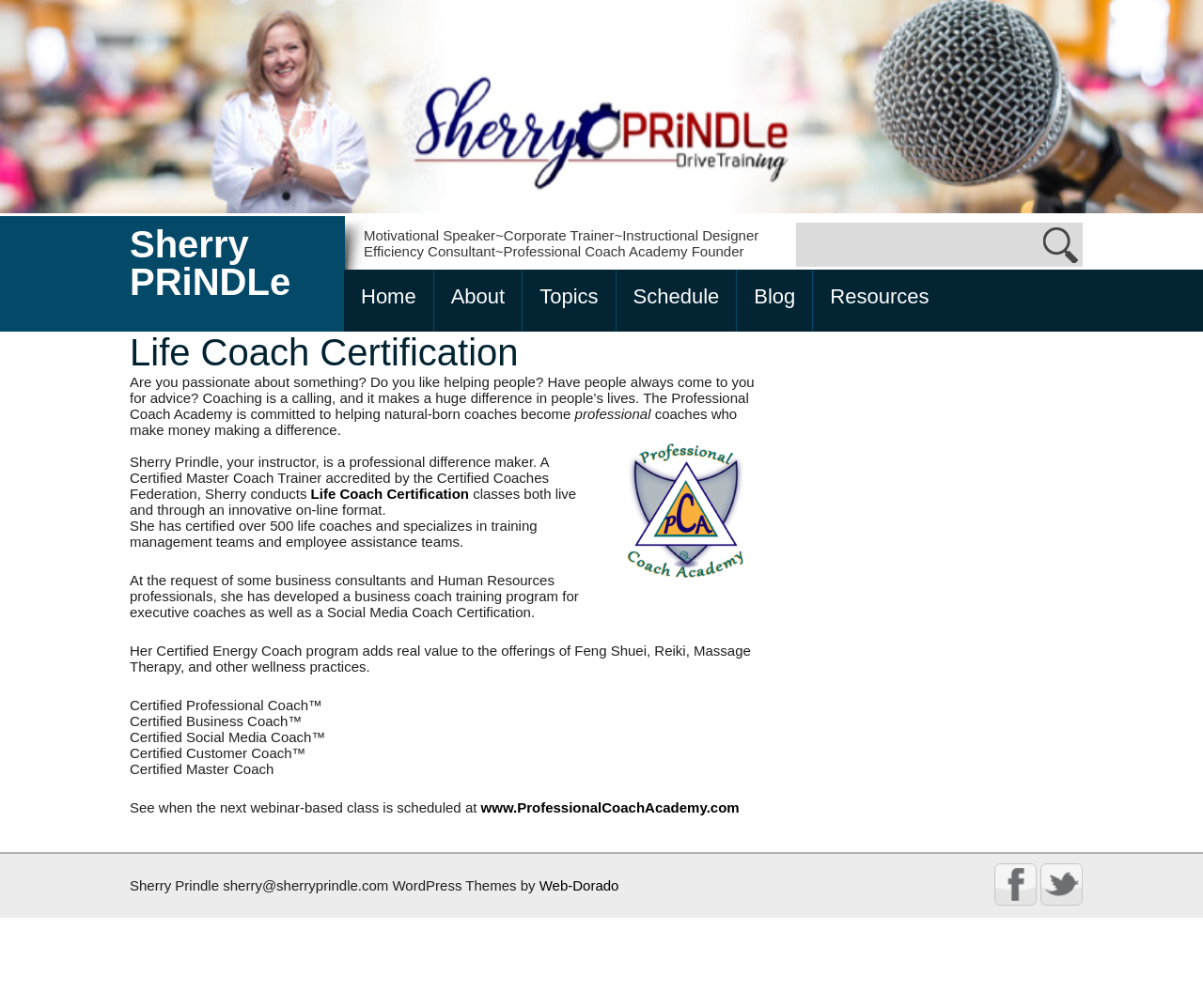Please provide the bounding box coordinates for the element that needs to be clicked to perform the following instruction: "Search for something". The coordinates should be given as four float numbers between 0 and 1, i.e., [left, top, right, bottom].

[0.662, 0.221, 0.9, 0.265]